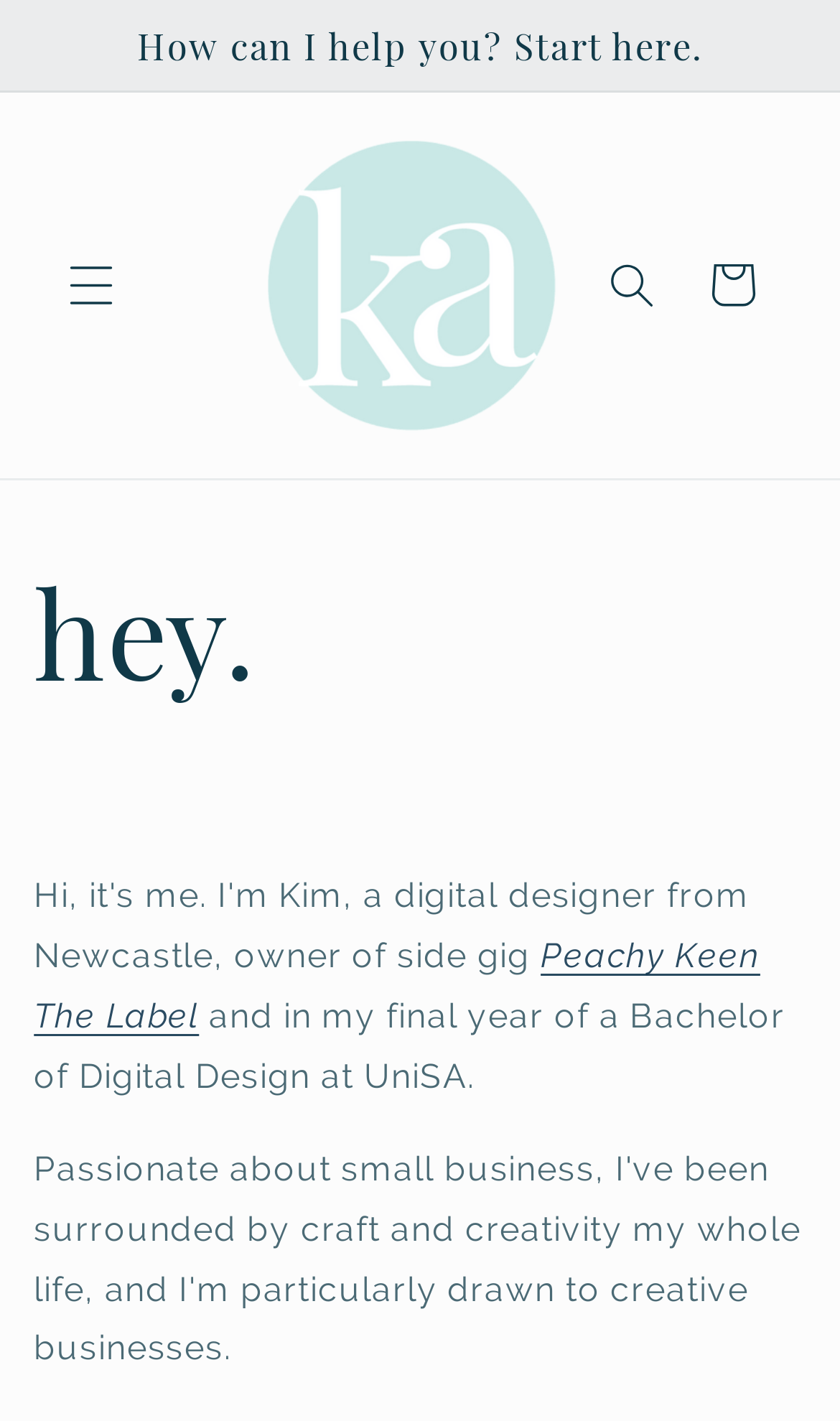Answer in one word or a short phrase: 
What is the name of the digital designer?

Kim